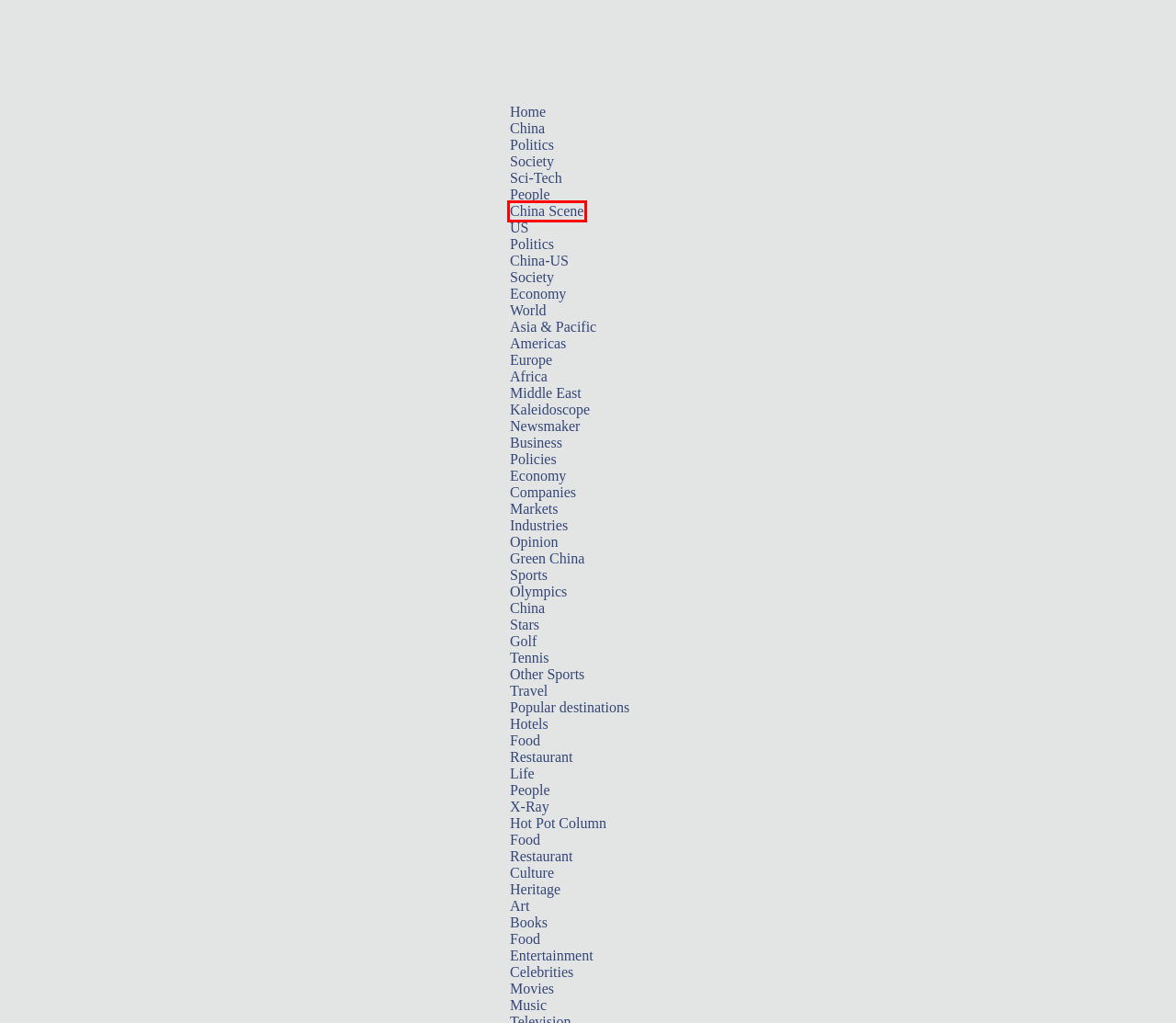You are provided with a screenshot of a webpage that has a red bounding box highlighting a UI element. Choose the most accurate webpage description that matches the new webpage after clicking the highlighted element. Here are your choices:
A. Middle East - USA - Chinadaily.com.cn
B. X-Ray - USA - Chinadaily.com.cn
C. China Scene - USA - Chinadaily.com.cn
D. Newsmaker - USA - Chinadaily.com.cn
E. Other Sports - USA - Chinadaily.com.cn
F. Books - USA - Chinadaily.com.cn
G. Economy - USA - Chinadaily.com.cn
H. Stars - USA - Chinadaily.com.cn

C